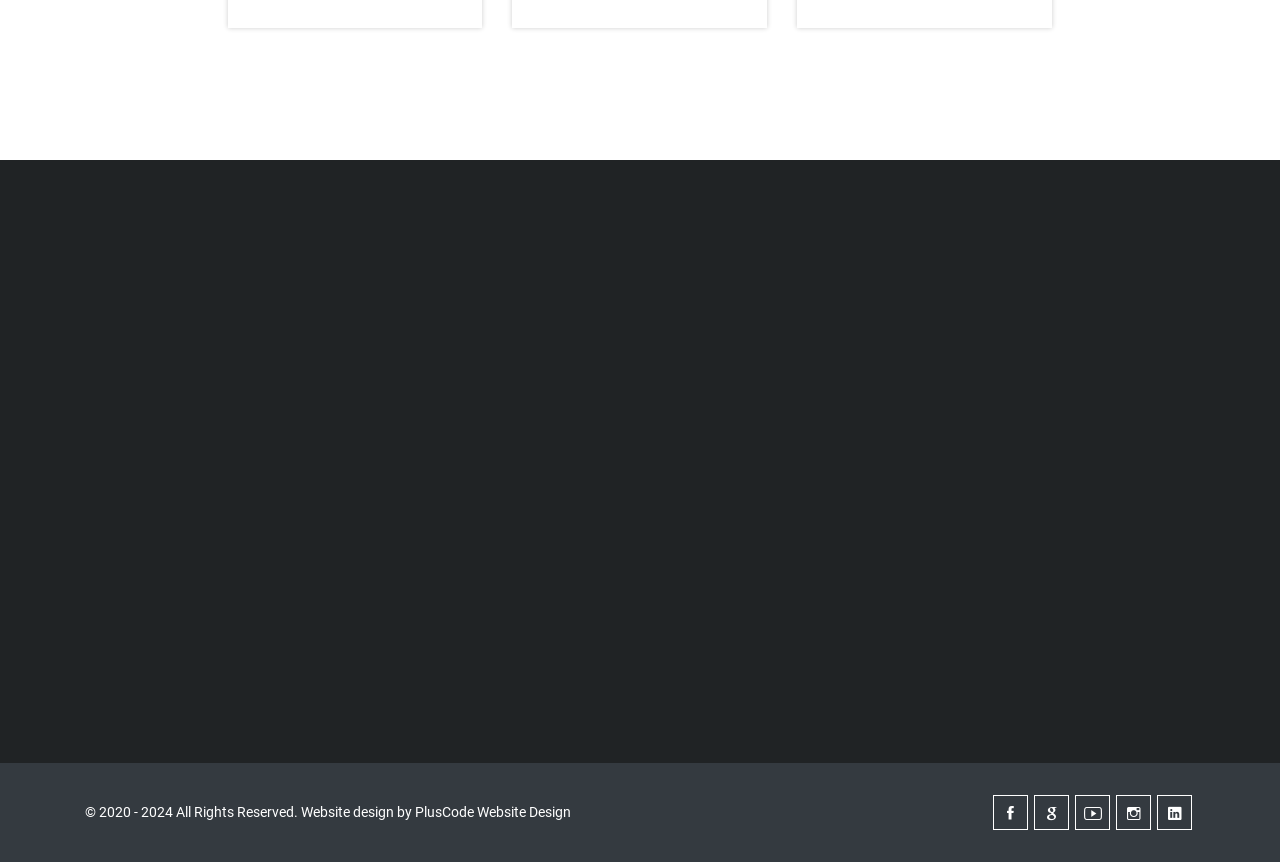Please determine the bounding box of the UI element that matches this description: name="message" placeholder="Message *". The coordinates should be given as (top-left x, top-left y, bottom-right x, bottom-right y), with all values between 0 and 1.

[0.66, 0.494, 0.934, 0.596]